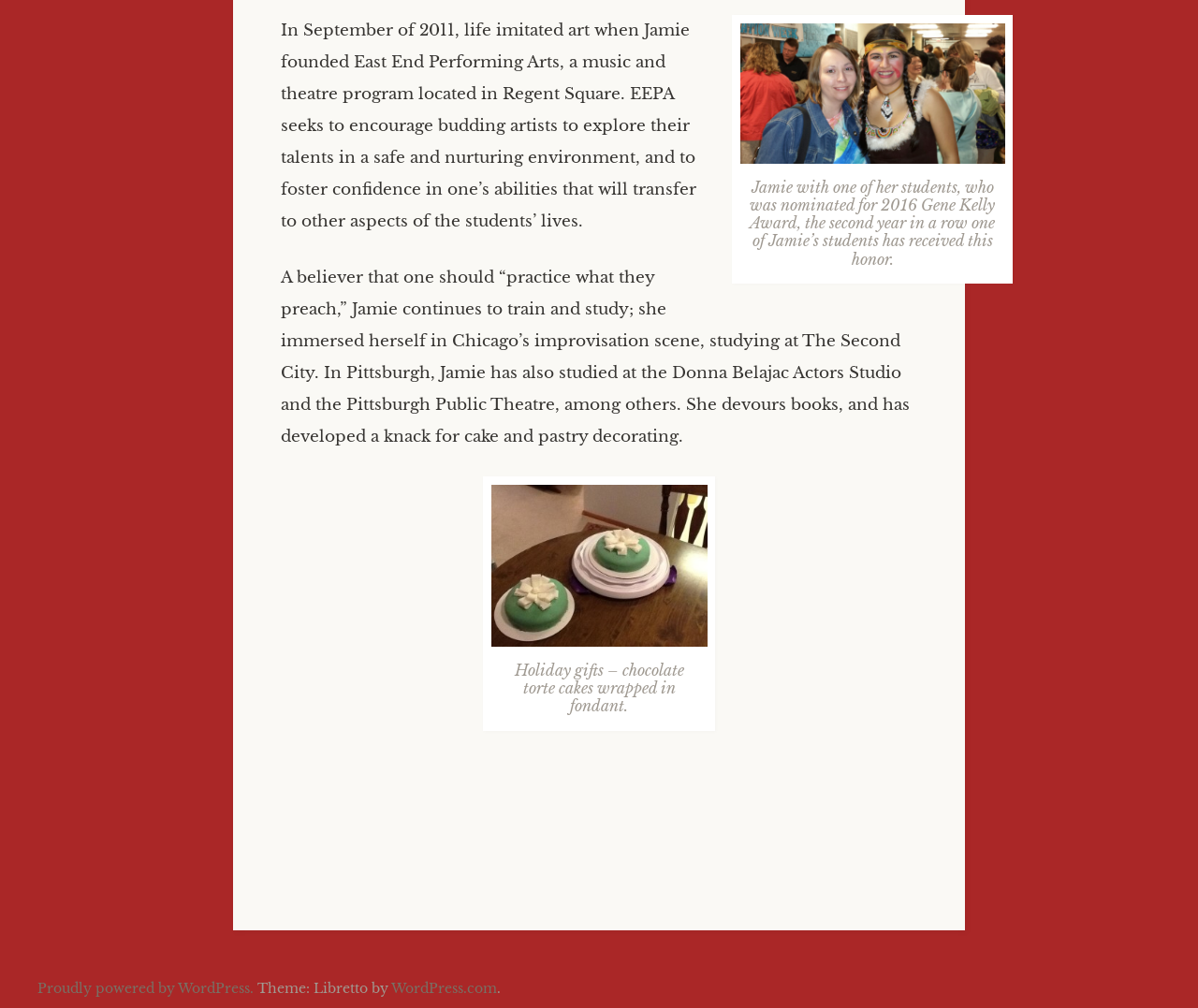Where is East End Performing Arts located?
Examine the screenshot and reply with a single word or phrase.

Regent Square